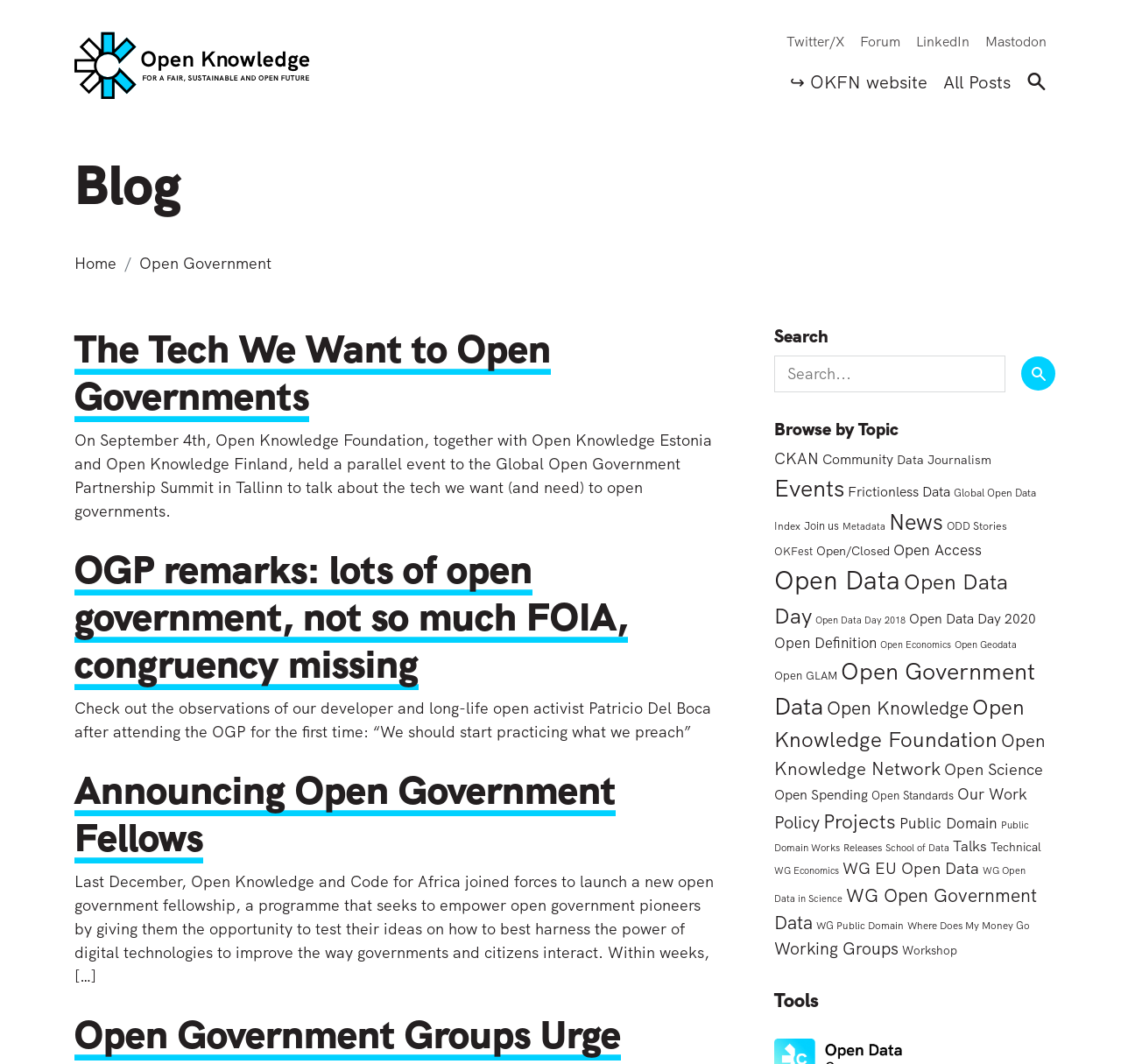Determine the bounding box coordinates for the UI element matching this description: "Location Map & Directions".

None